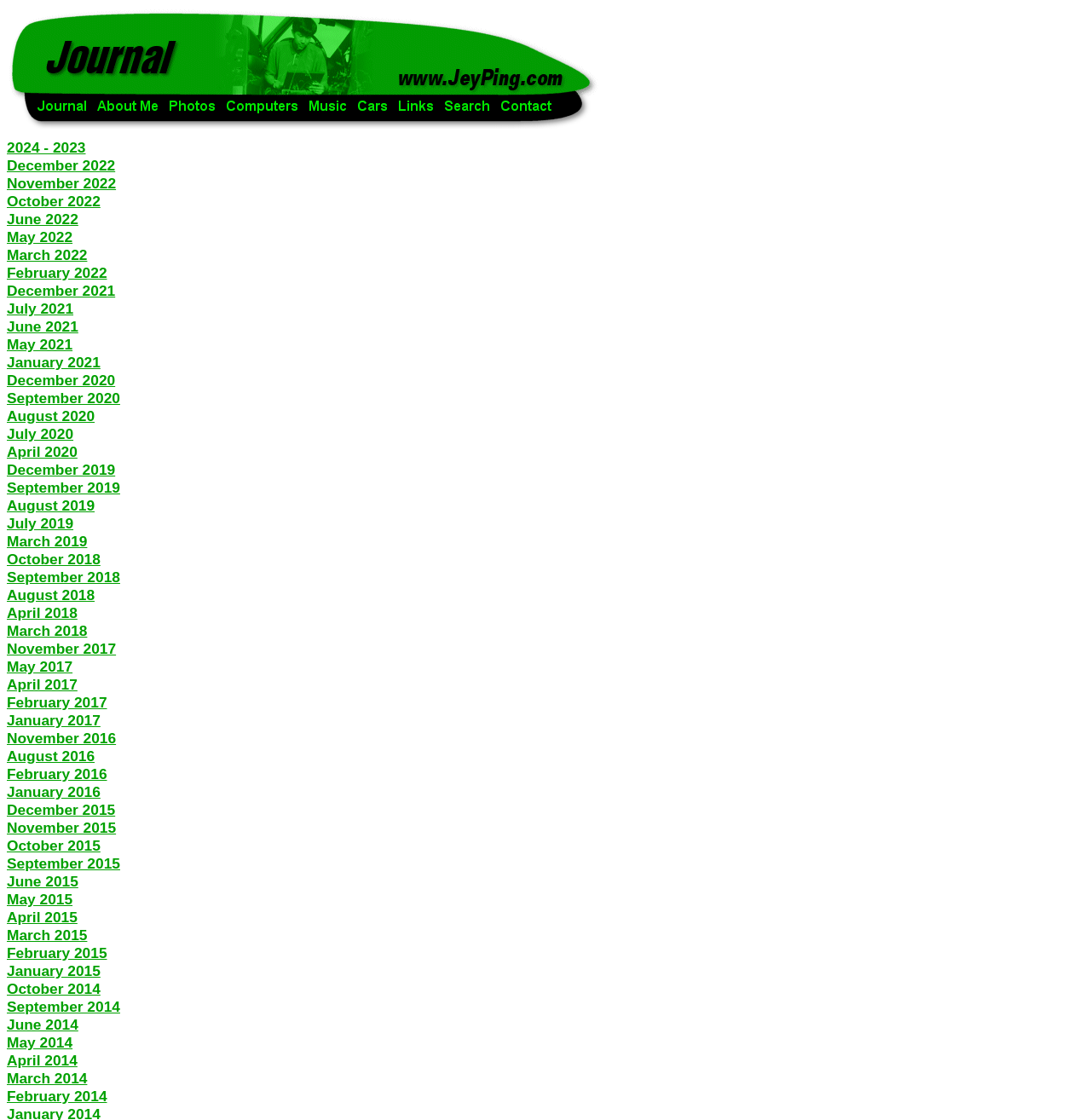Find the bounding box coordinates of the clickable region needed to perform the following instruction: "click Journal link". The coordinates should be provided as four float numbers between 0 and 1, i.e., [left, top, right, bottom].

[0.03, 0.105, 0.084, 0.117]